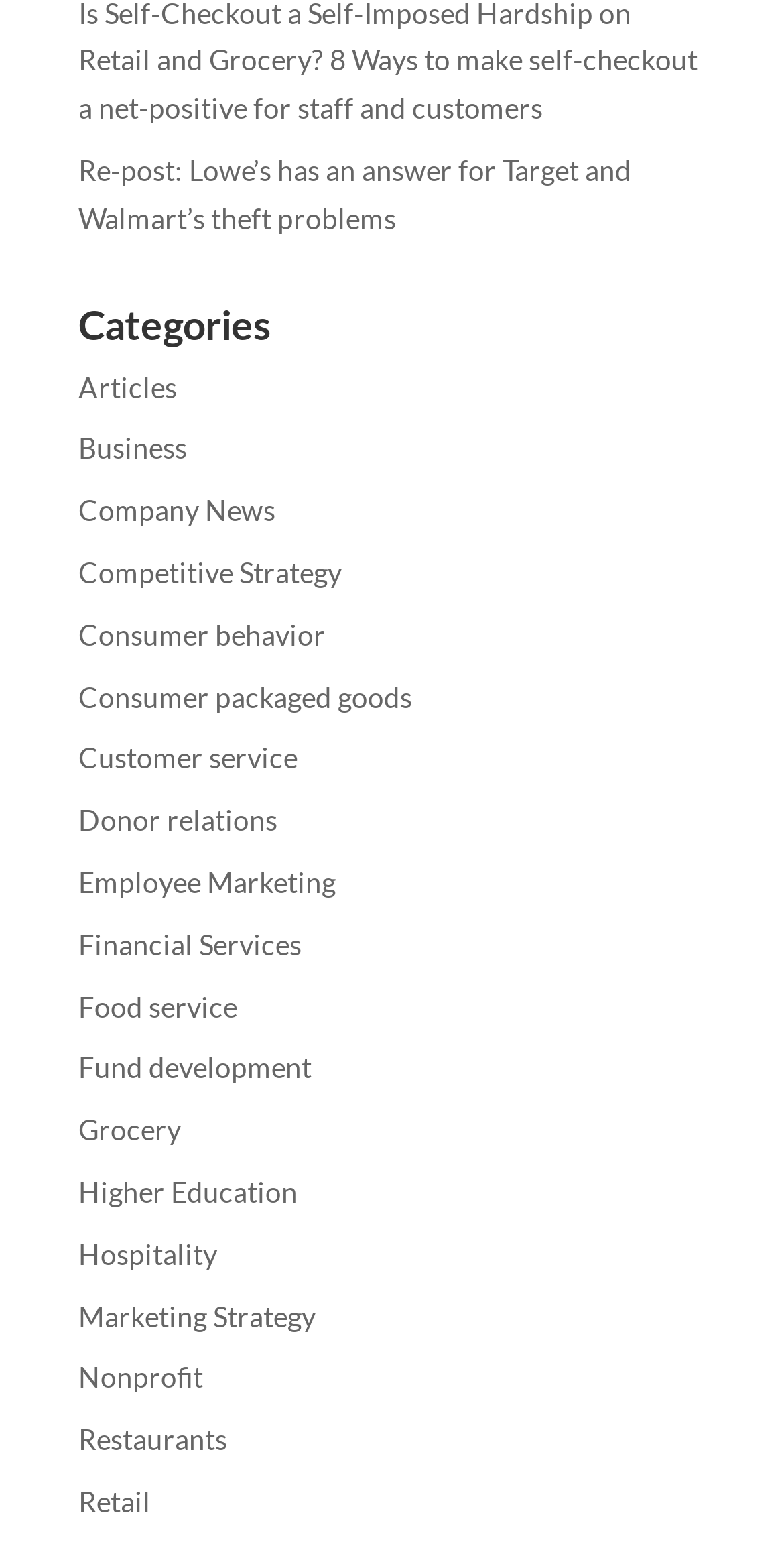What is the first category listed?
Give a one-word or short phrase answer based on the image.

Articles